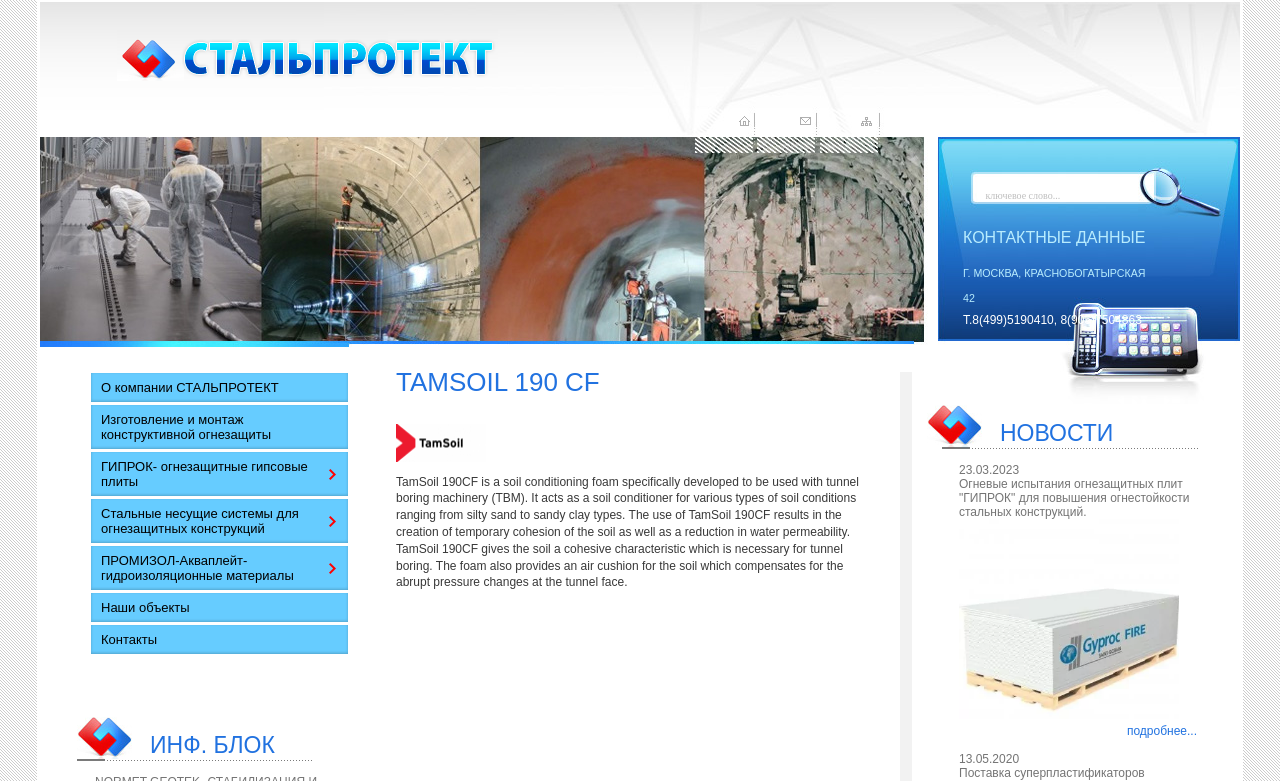Highlight the bounding box coordinates of the region I should click on to meet the following instruction: "Click the button to submit".

[0.899, 0.219, 0.953, 0.255]